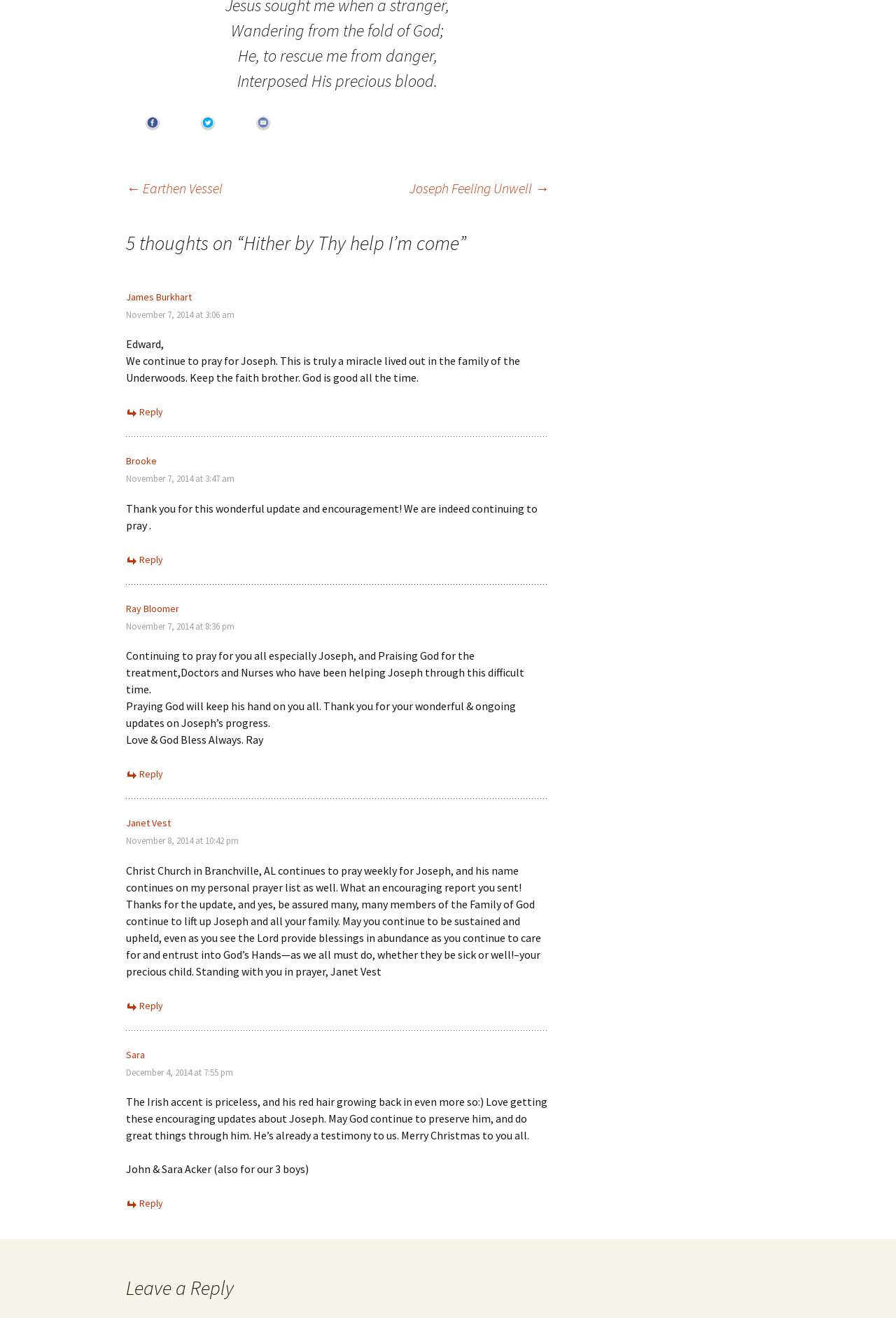By analyzing the image, answer the following question with a detailed response: What is the date of the last comment?

I looked at the last article element and found the link element with the text 'December 4, 2014 at 7:55 pm', which is the date of the last comment.